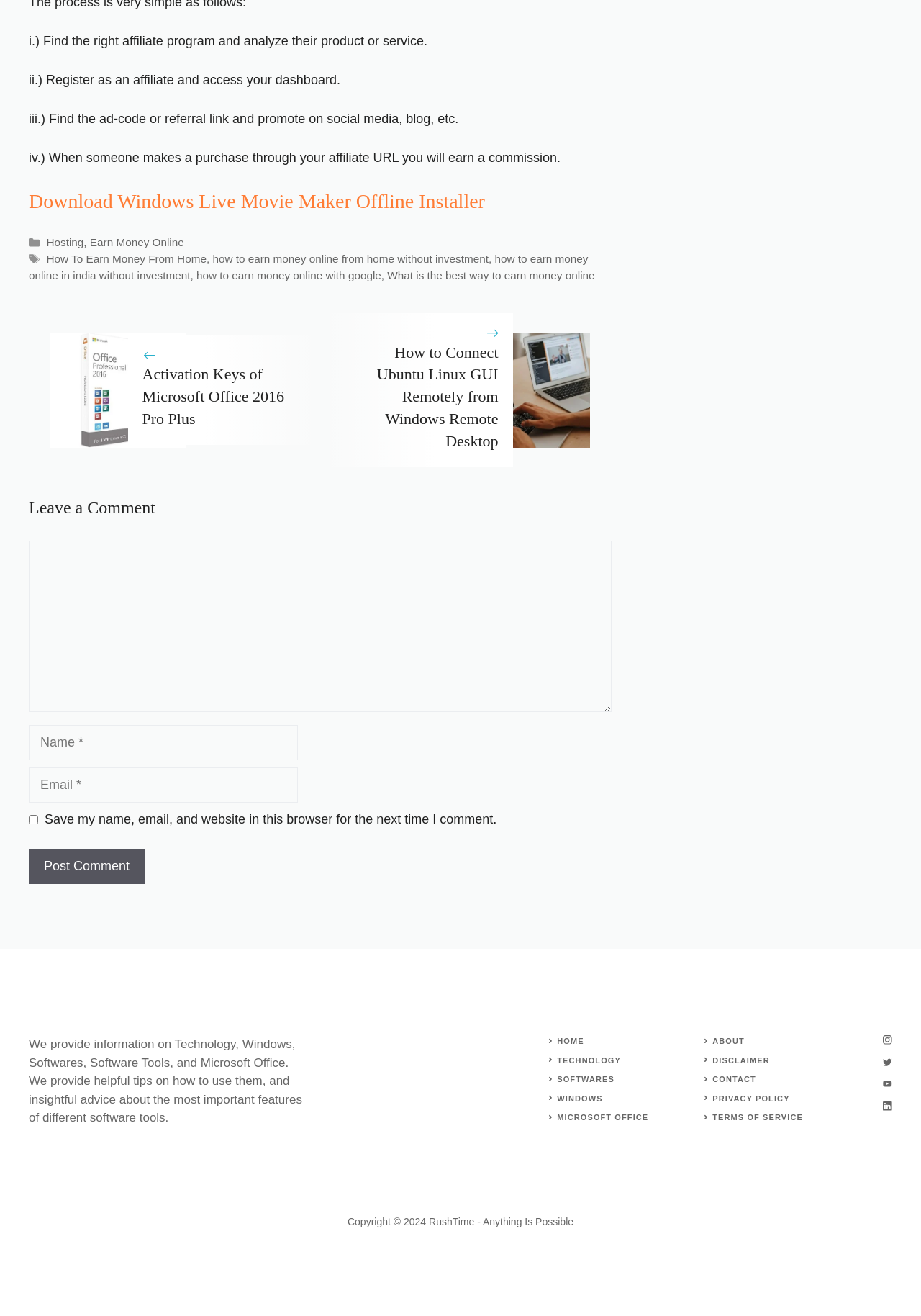Using the given element description, provide the bounding box coordinates (top-left x, top-left y, bottom-right x, bottom-right y) for the corresponding UI element in the screenshot: Technology

[0.605, 0.802, 0.674, 0.809]